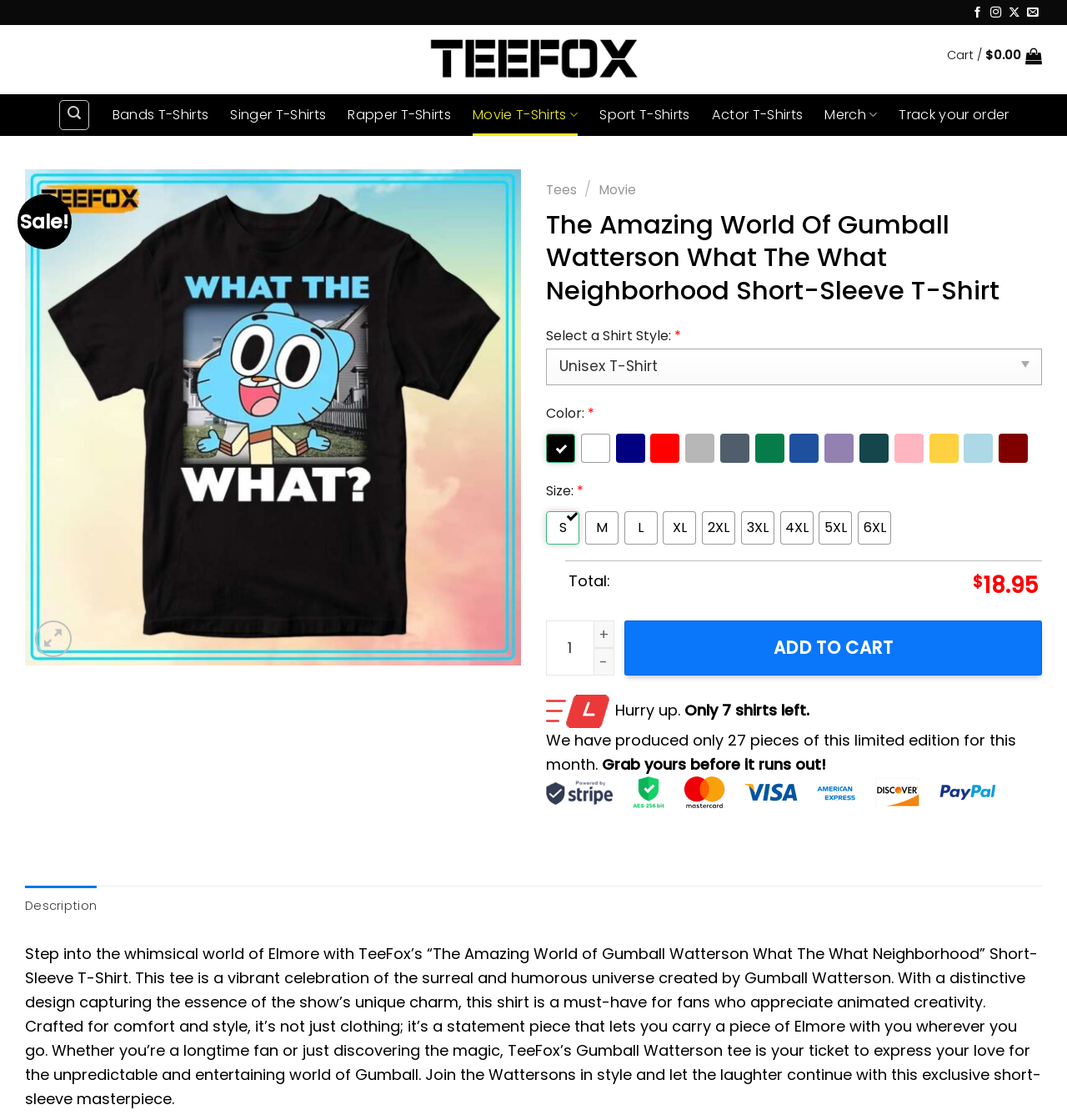What is the name of the T-shirt?
Refer to the image and provide a thorough answer to the question.

I found the answer by looking at the heading element with the text 'The Amazing World Of Gumball Watterson What The What Neighborhood Short-Sleeve T-Shirt' which is a prominent element on the webpage.